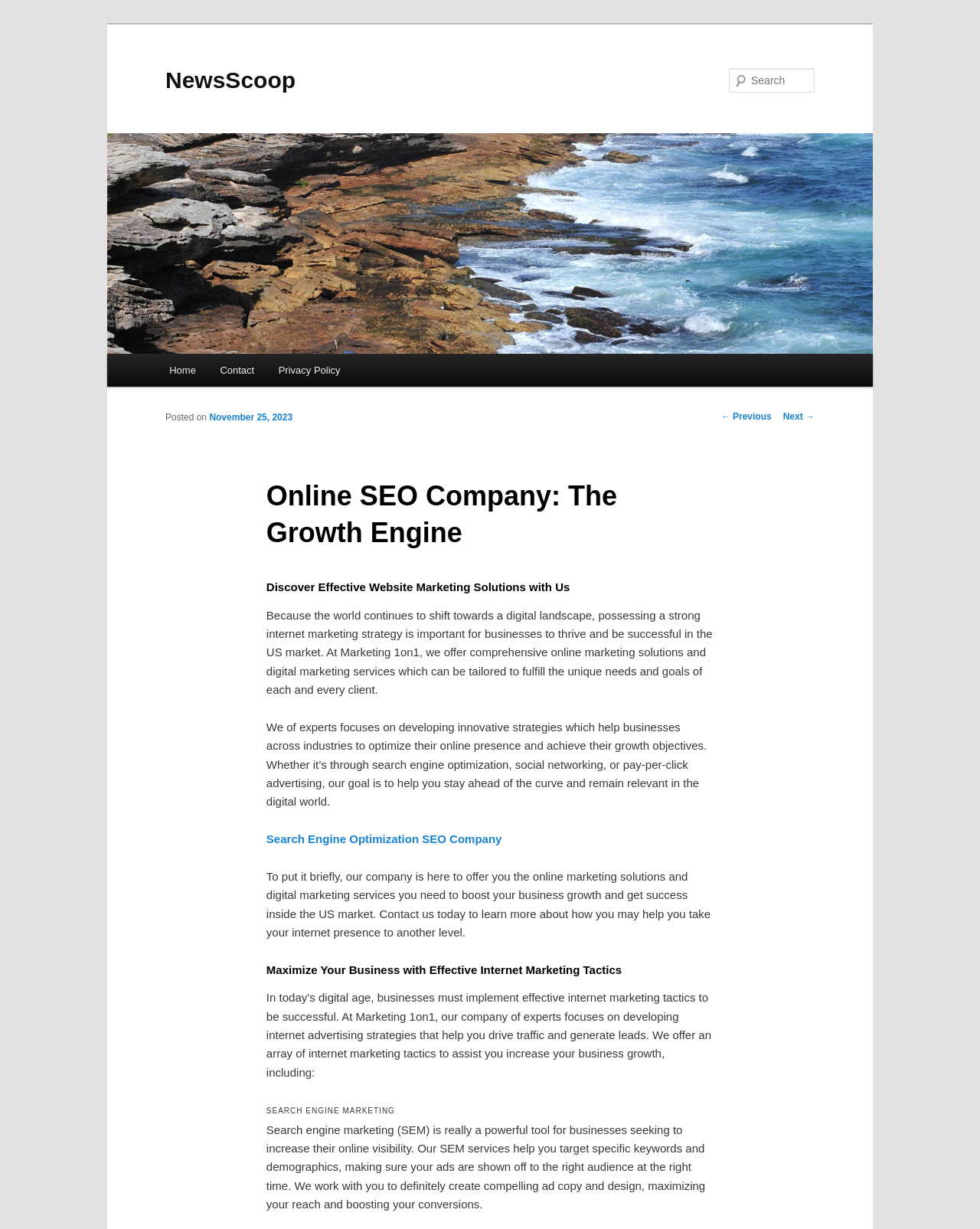What is one of the internet marketing tactics offered by the company?
Ensure your answer is thorough and detailed.

I found the answer by looking at the heading element with the text 'SEARCH ENGINE MARKETING' and the corresponding static text element that describes the service, indicating that Search Engine Marketing is one of the internet marketing tactics offered by the company.